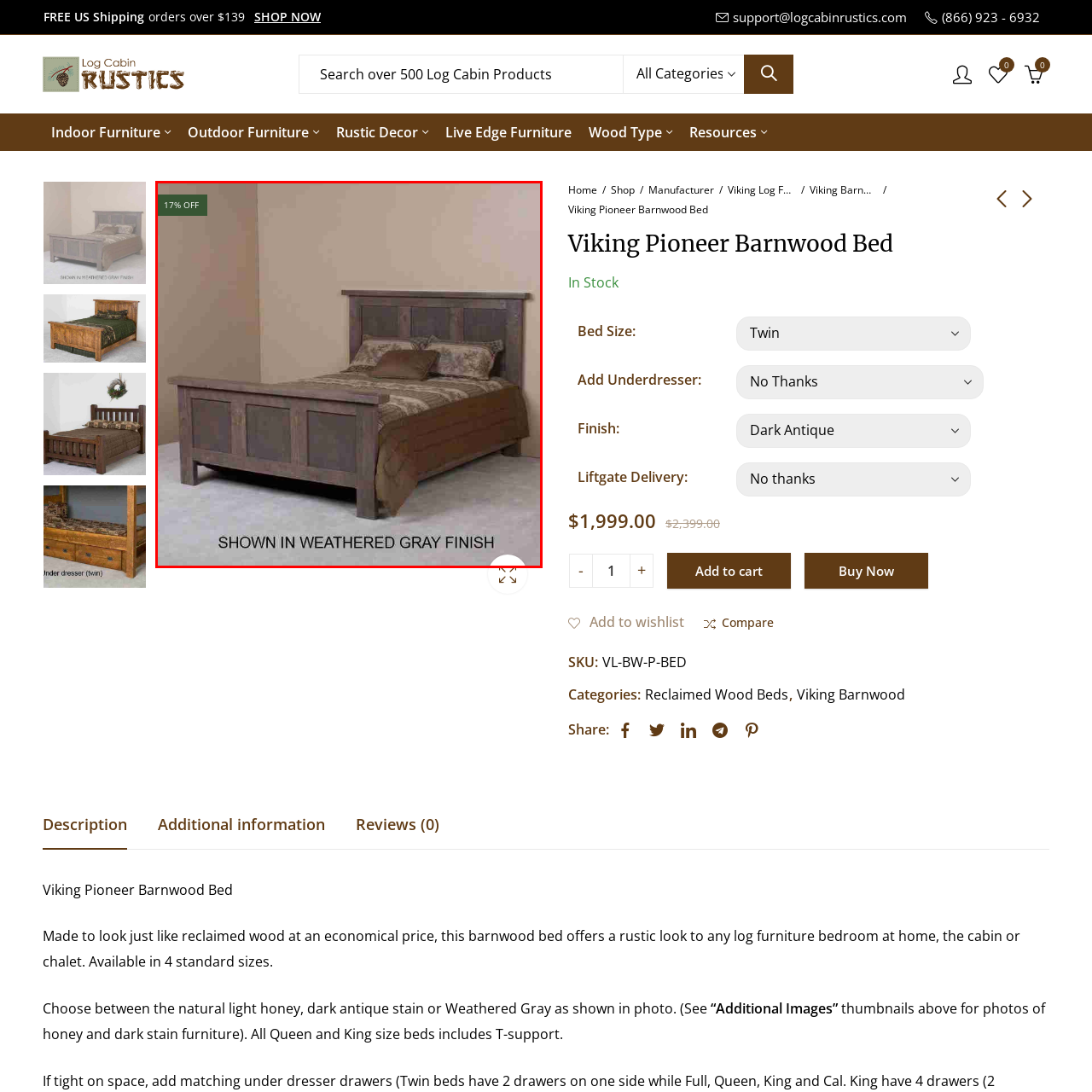Concentrate on the image inside the red border and answer the question in one word or phrase: 
What is the purpose of the simple background?

to accentuate the bed's features